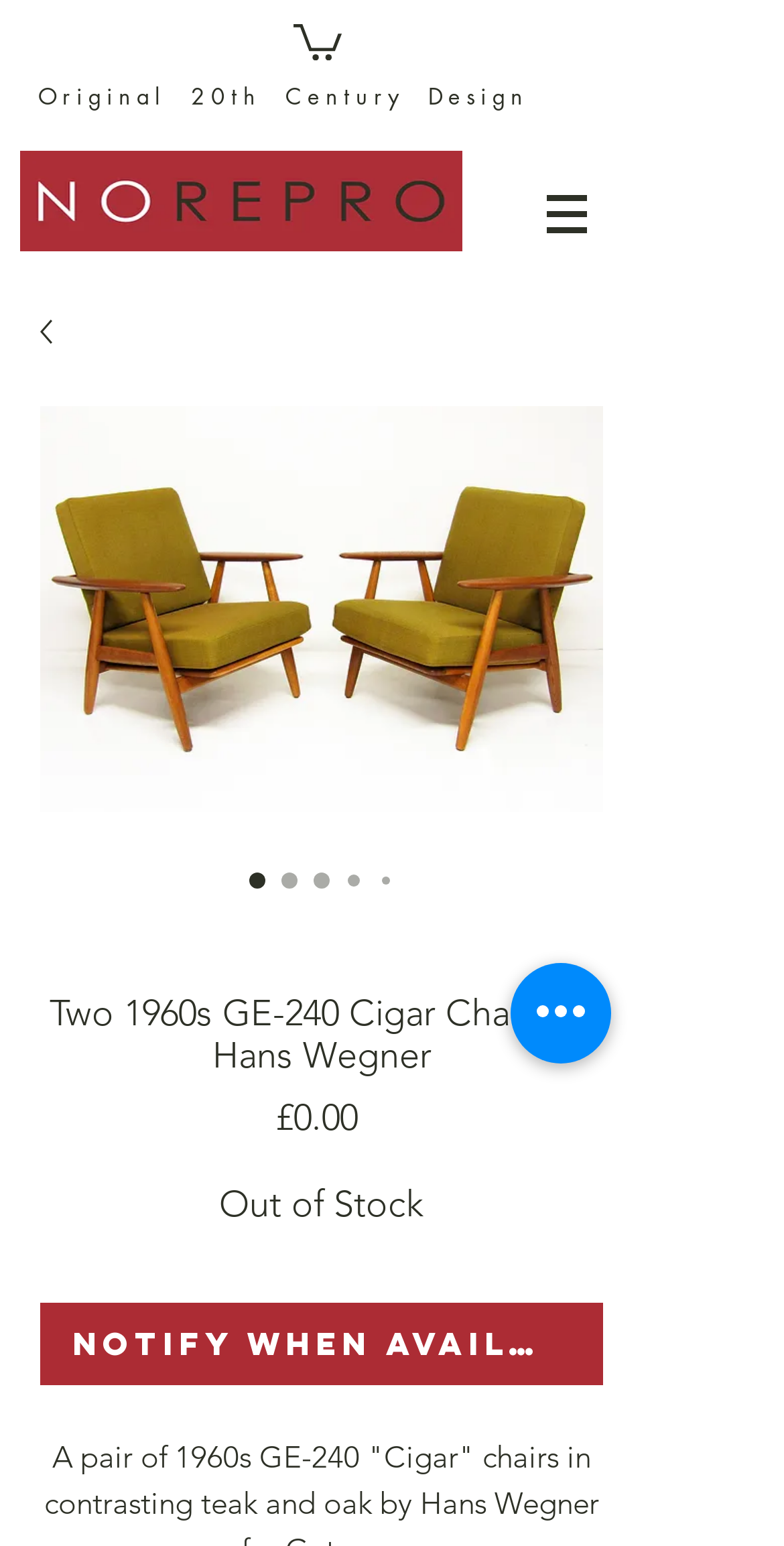Extract the main title from the webpage.

Two 1960s GE-240 Cigar Chairs by Hans Wegner